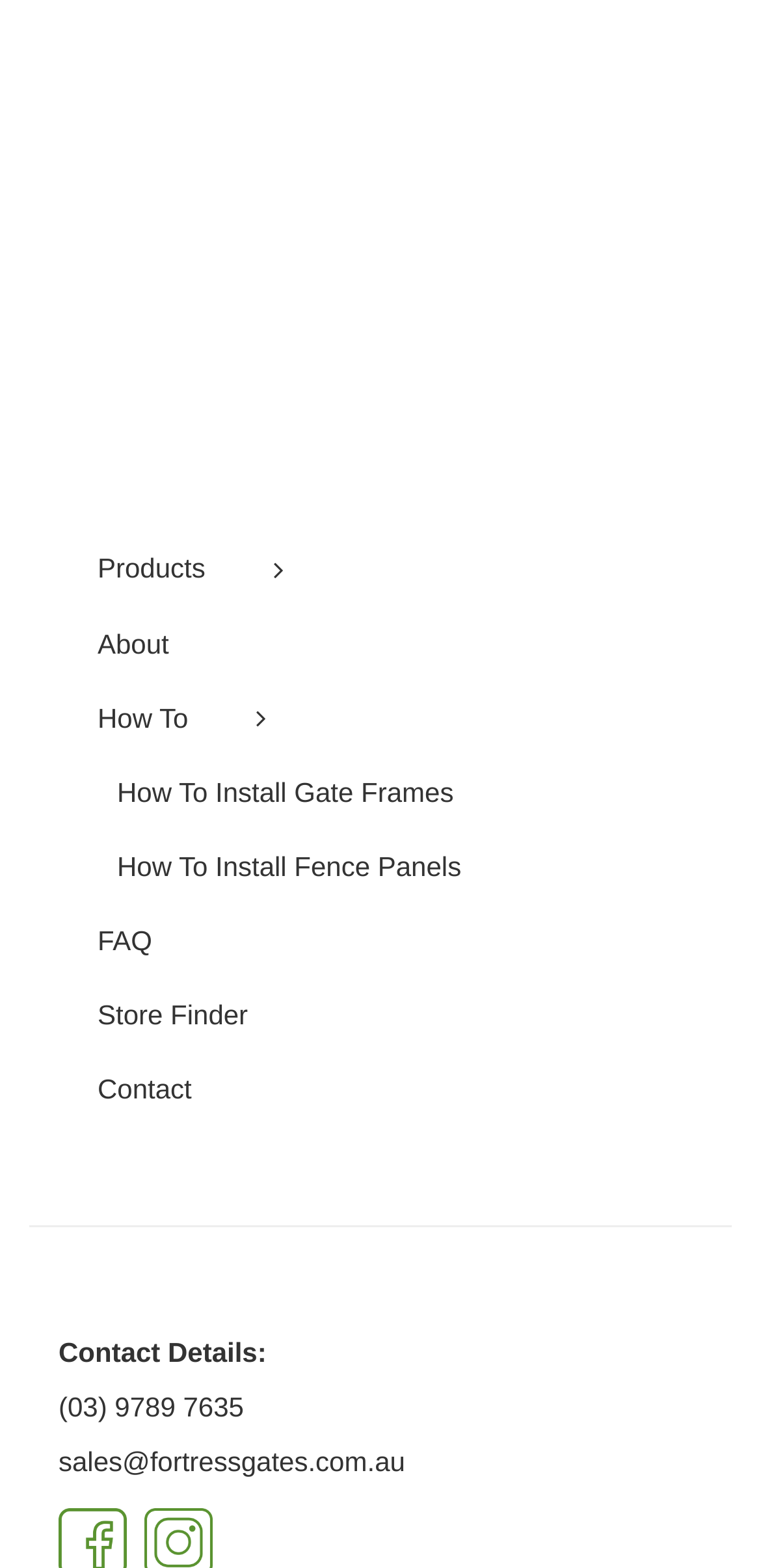Find the bounding box coordinates of the clickable area required to complete the following action: "Call (03) 9789 7635".

[0.077, 0.888, 0.32, 0.908]